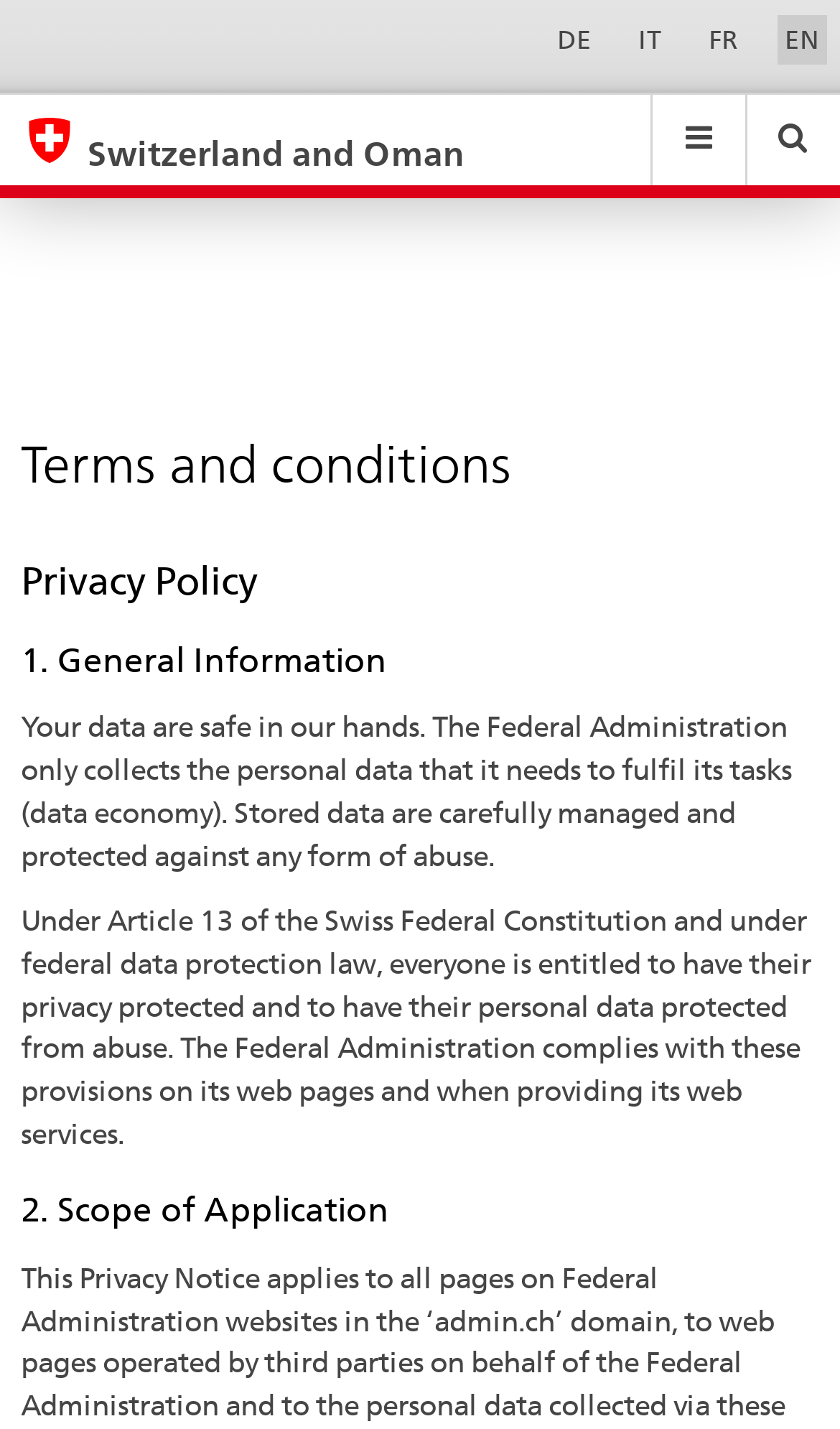What languages are available on this webpage?
Give a detailed response to the question by analyzing the screenshot.

I found the language options by looking at the top of the webpage, where I saw four links labeled 'DE', 'IT', 'FR', and 'EN', which are likely language options.